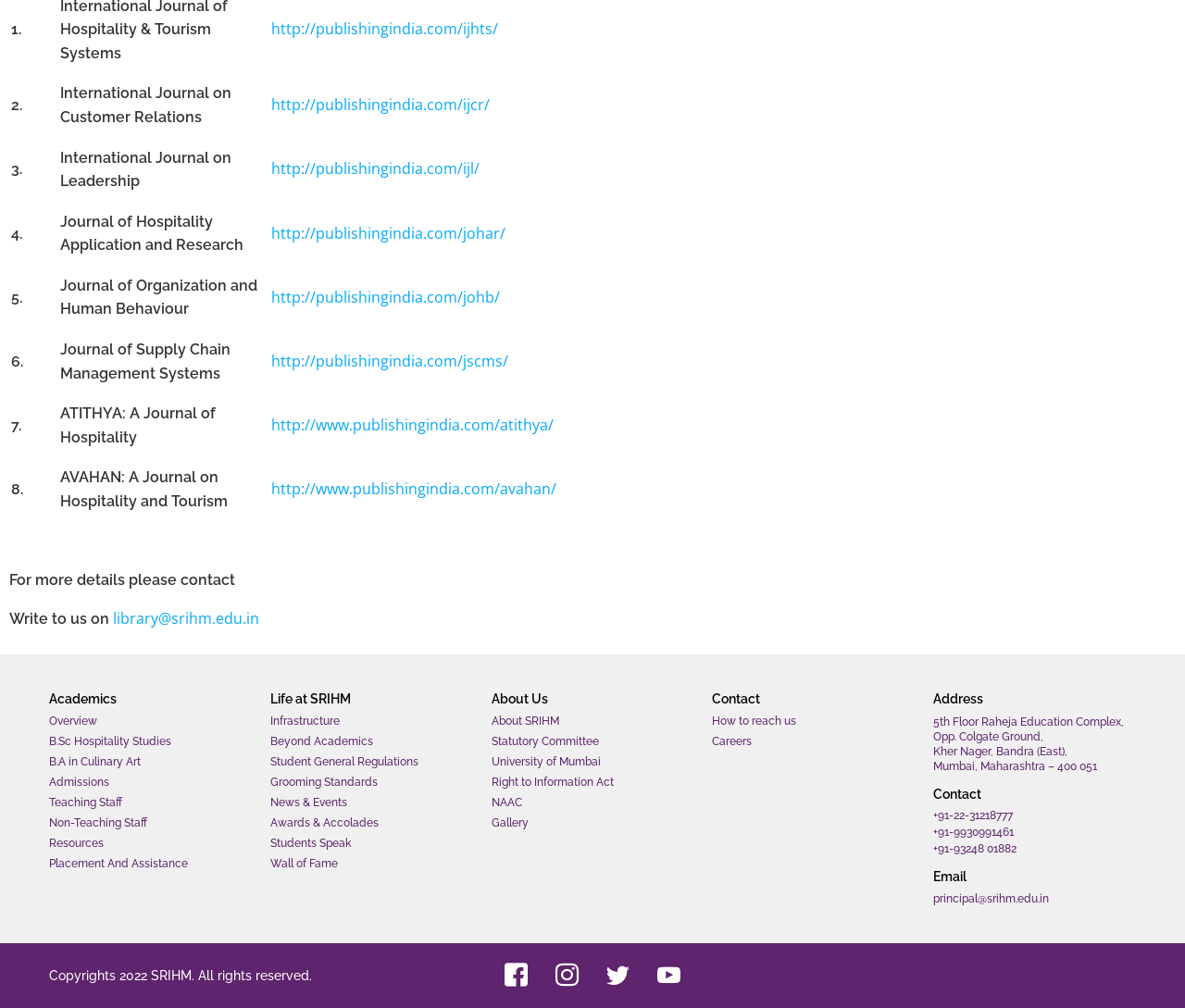Select the bounding box coordinates of the element I need to click to carry out the following instruction: "Click on International Journal on Customer Relations".

[0.051, 0.081, 0.227, 0.128]